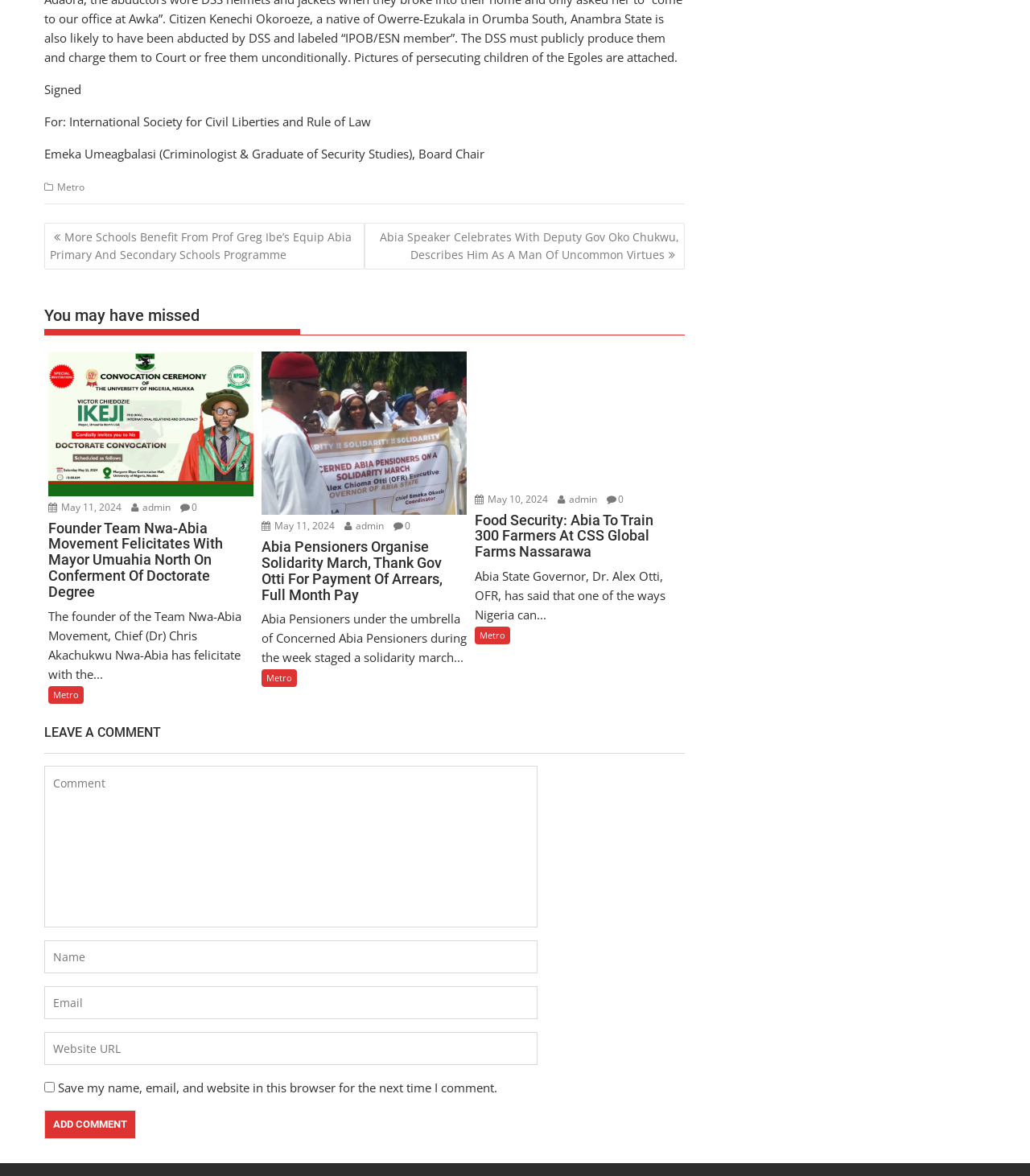How many navigation links are there?
Answer with a single word or phrase by referring to the visual content.

2